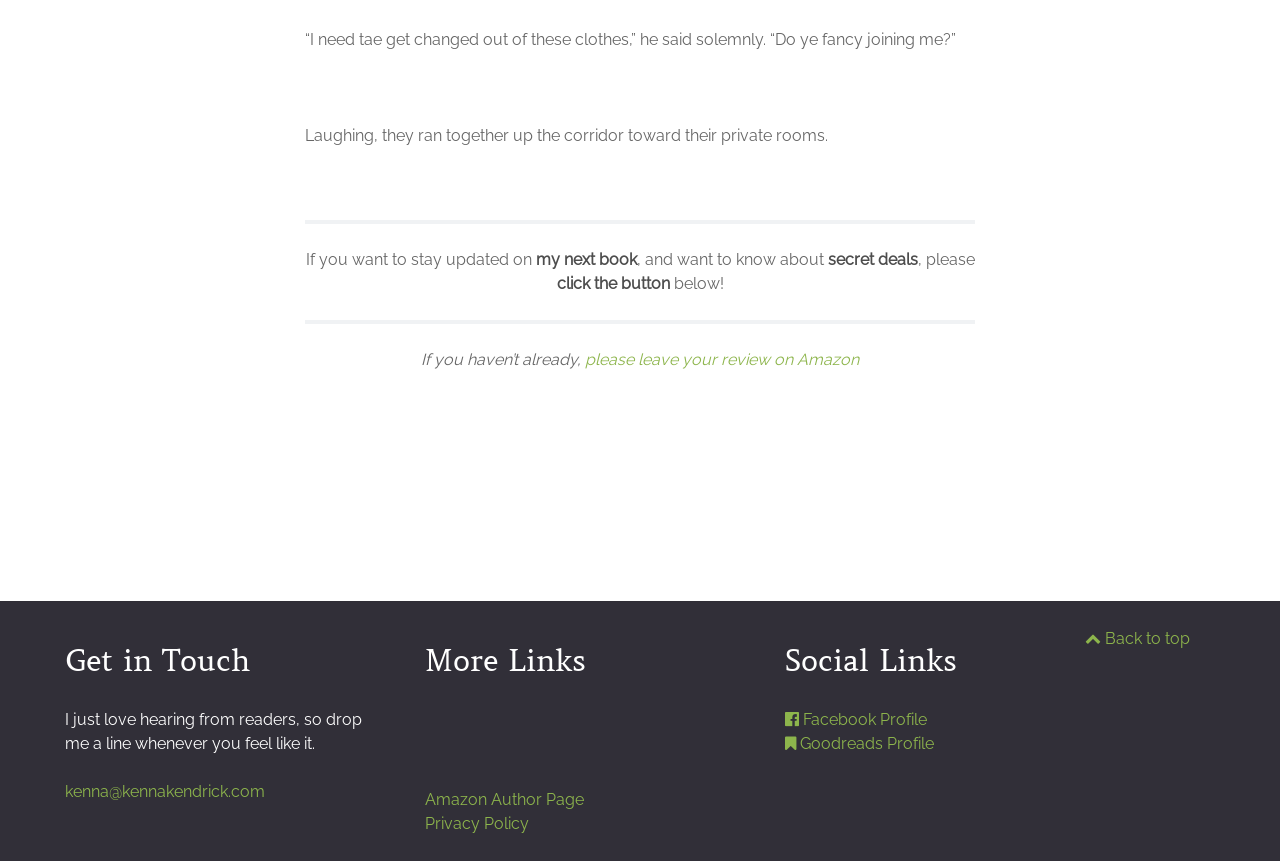What is the purpose of the button mentioned in the text?
Can you provide an in-depth and detailed response to the question?

The text mentions 'If you want to stay updated on my next book, and want to know about secret deals, please click the button below!' which implies that the button is for staying updated on the author's next book and knowing about secret deals.